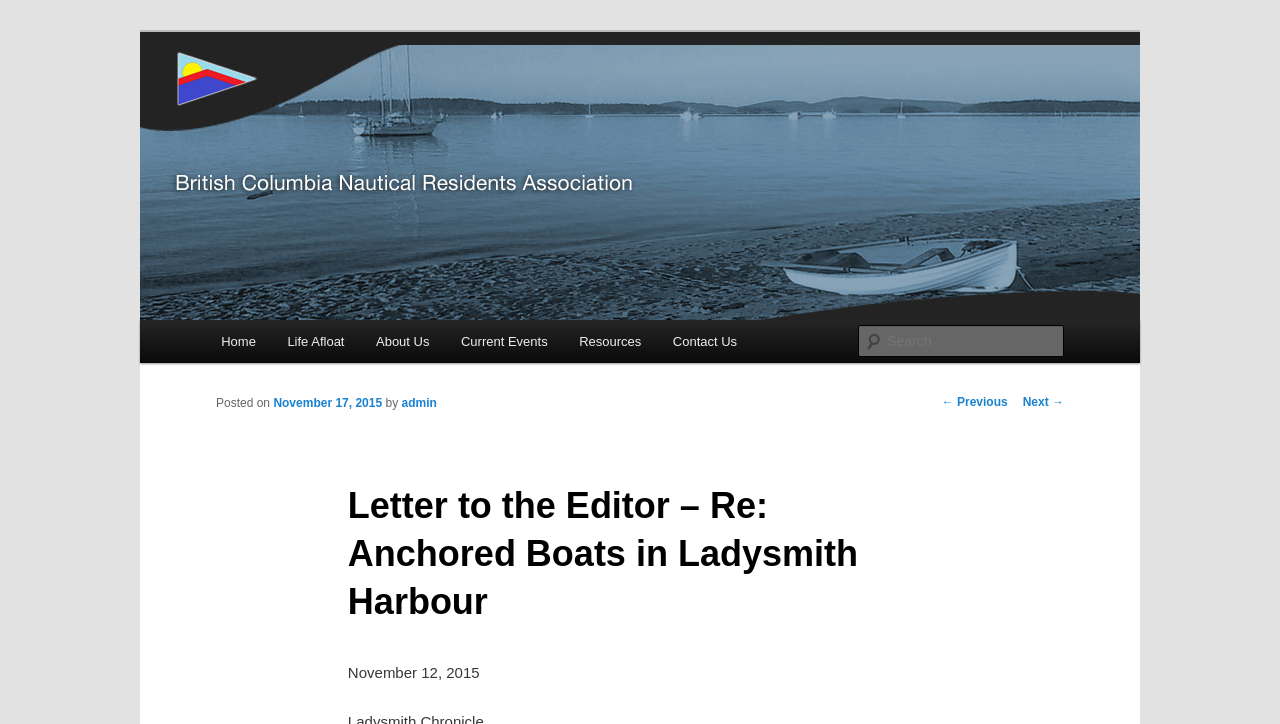Please identify the bounding box coordinates of the element that needs to be clicked to execute the following command: "Click the brownfield tag". Provide the bounding box using four float numbers between 0 and 1, formatted as [left, top, right, bottom].

None